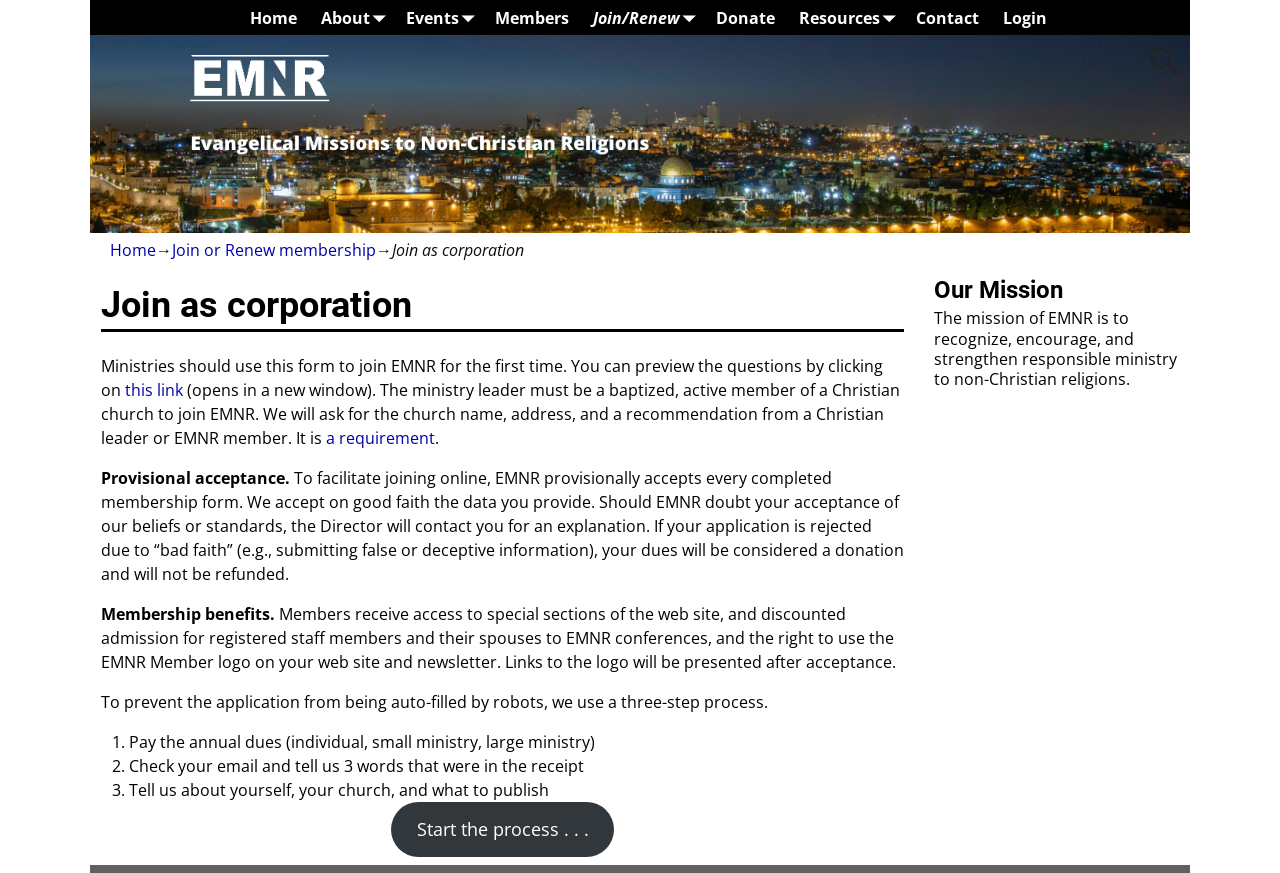Locate the bounding box coordinates for the element described below: "a requirement". The coordinates must be four float values between 0 and 1, formatted as [left, top, right, bottom].

[0.255, 0.489, 0.34, 0.514]